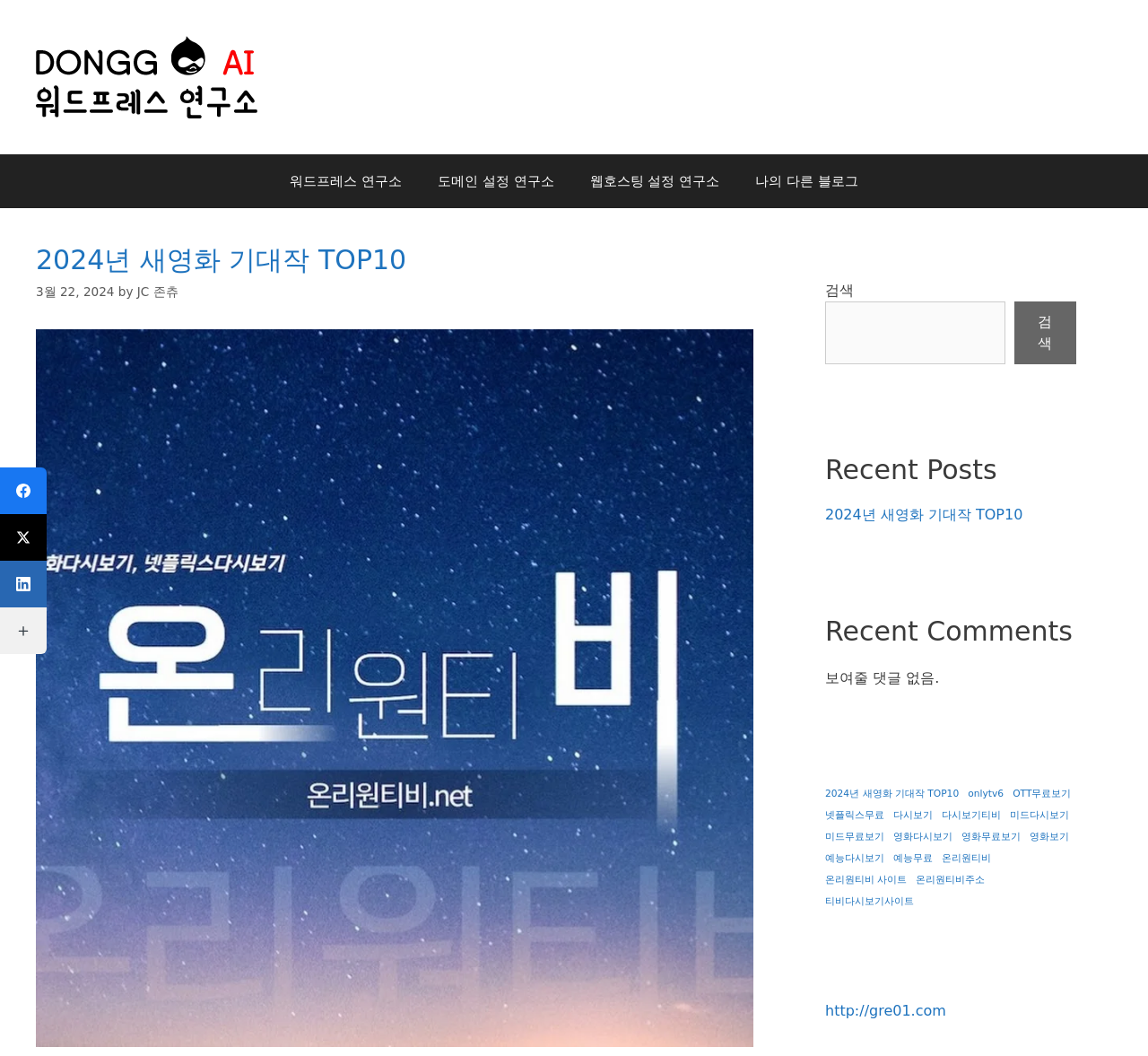Can you identify the bounding box coordinates of the clickable region needed to carry out this instruction: 'Visit the CFOtech website'? The coordinates should be four float numbers within the range of 0 to 1, stated as [left, top, right, bottom].

None